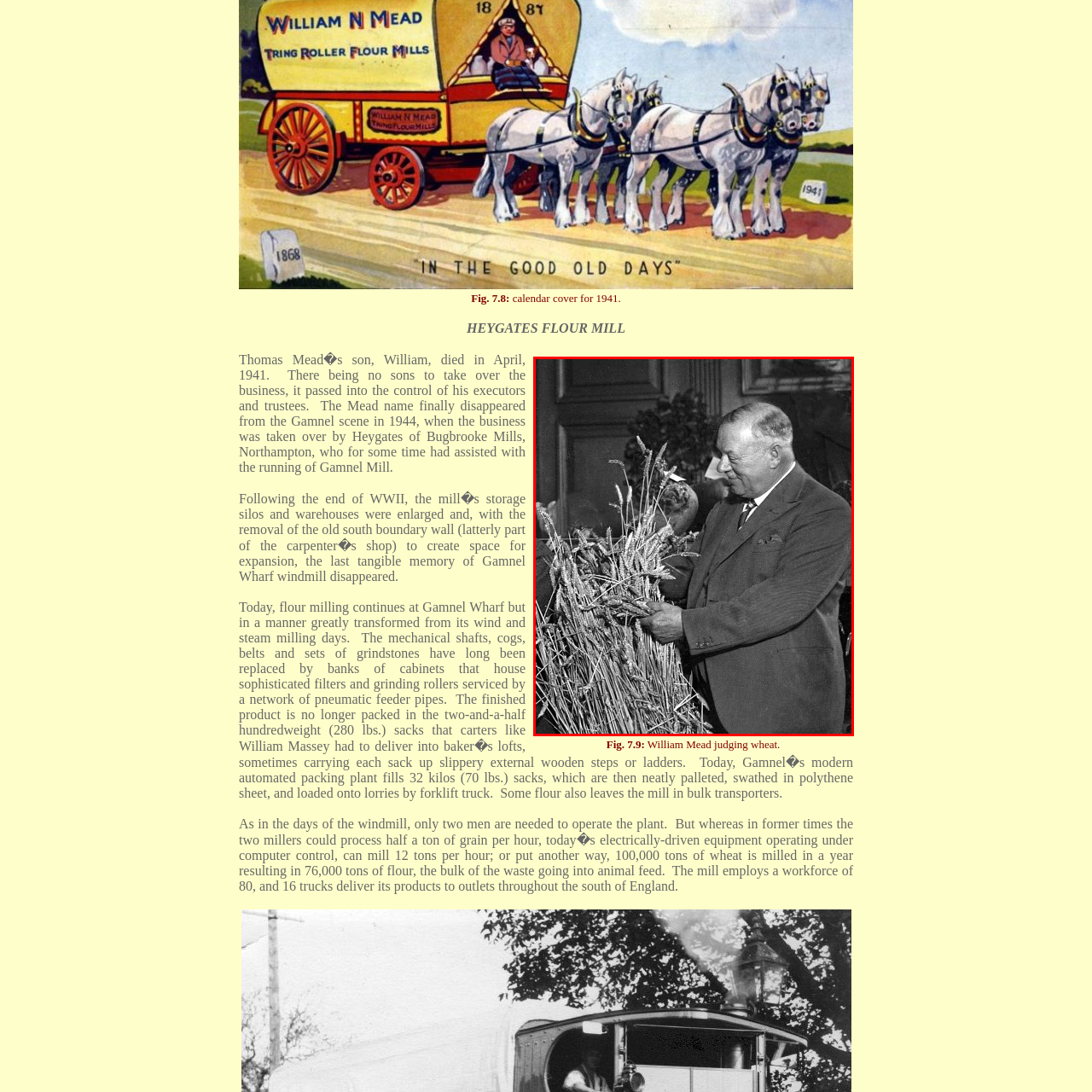Concentrate on the image area surrounded by the red border and answer the following question comprehensively: What is the possible setting of the image?

The backdrop of the image suggests a formal setting, possibly a gathering or event related to farming or grain production, which is reinforced by the gentleman's attire and the context of the image.